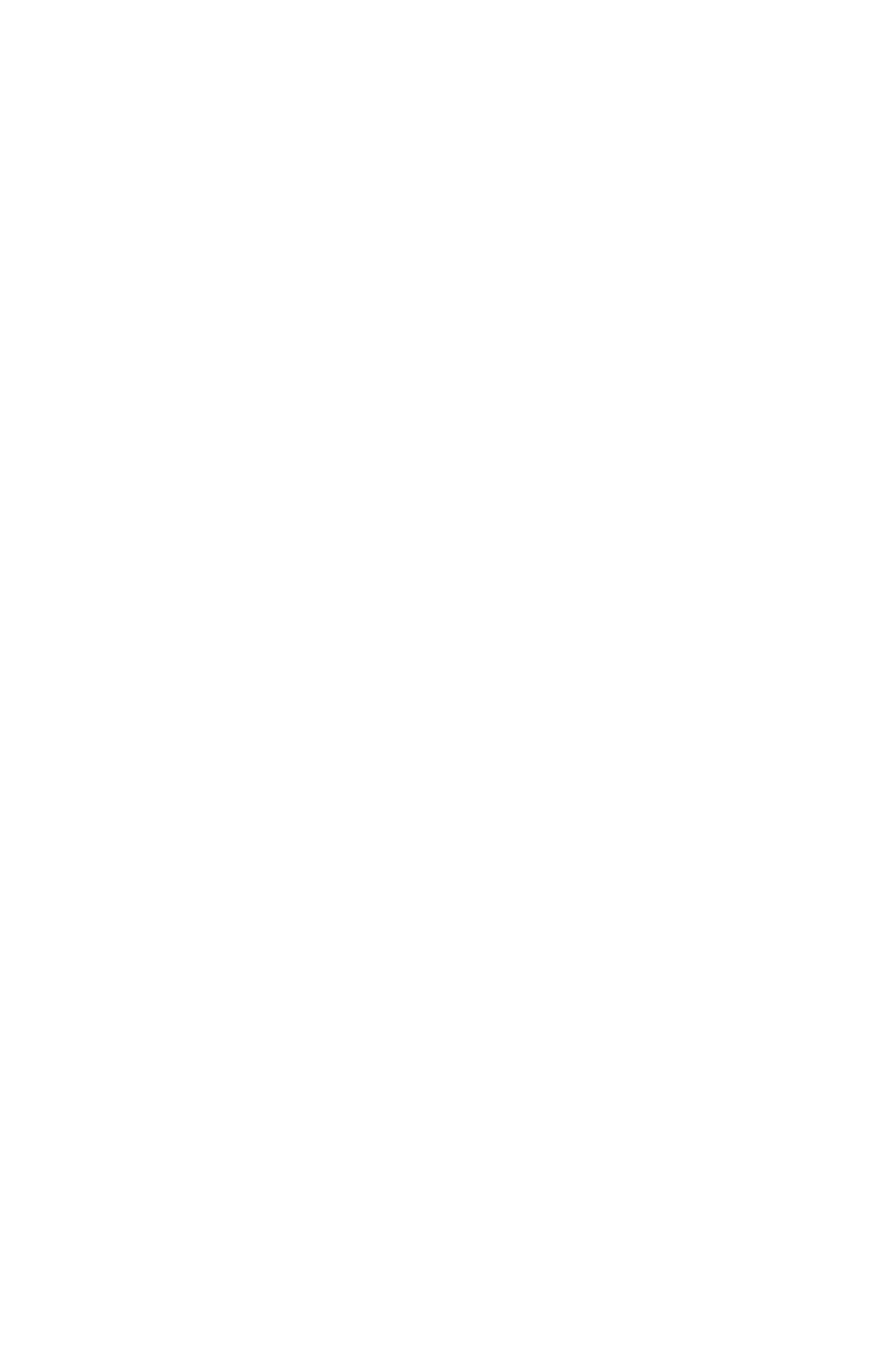Determine the bounding box coordinates for the clickable element to execute this instruction: "Contact us". Provide the coordinates as four float numbers between 0 and 1, i.e., [left, top, right, bottom].

[0.015, 0.516, 0.962, 0.63]